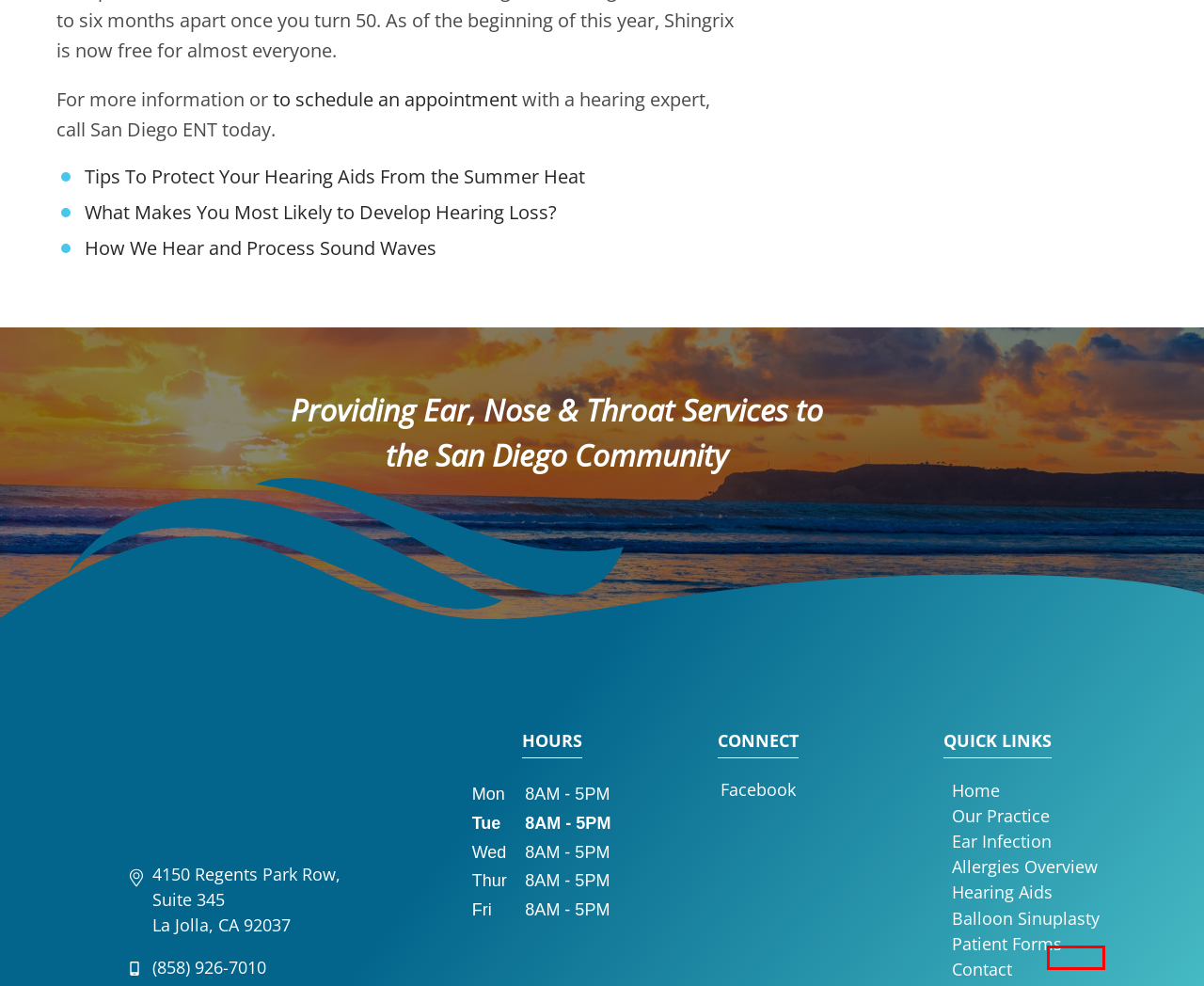Consider the screenshot of a webpage with a red bounding box around an element. Select the webpage description that best corresponds to the new page after clicking the element inside the red bounding box. Here are the candidates:
A. Terms & Conditions | San Diego ENT
B. Balloon Sinuplasty | San Diego ENT
C. Hearing Aids | San Diego ENT
D. Privacy Policy | San Diego ENT
E. Tips To Protect Your Hearing Aids From the Summer Heat | San Diego ENT | Blog
F. HIPAA Statement | San Diego ENT
G. Patient Forms | San Diego ENT
H. Sitemap | San Diego ENT

H